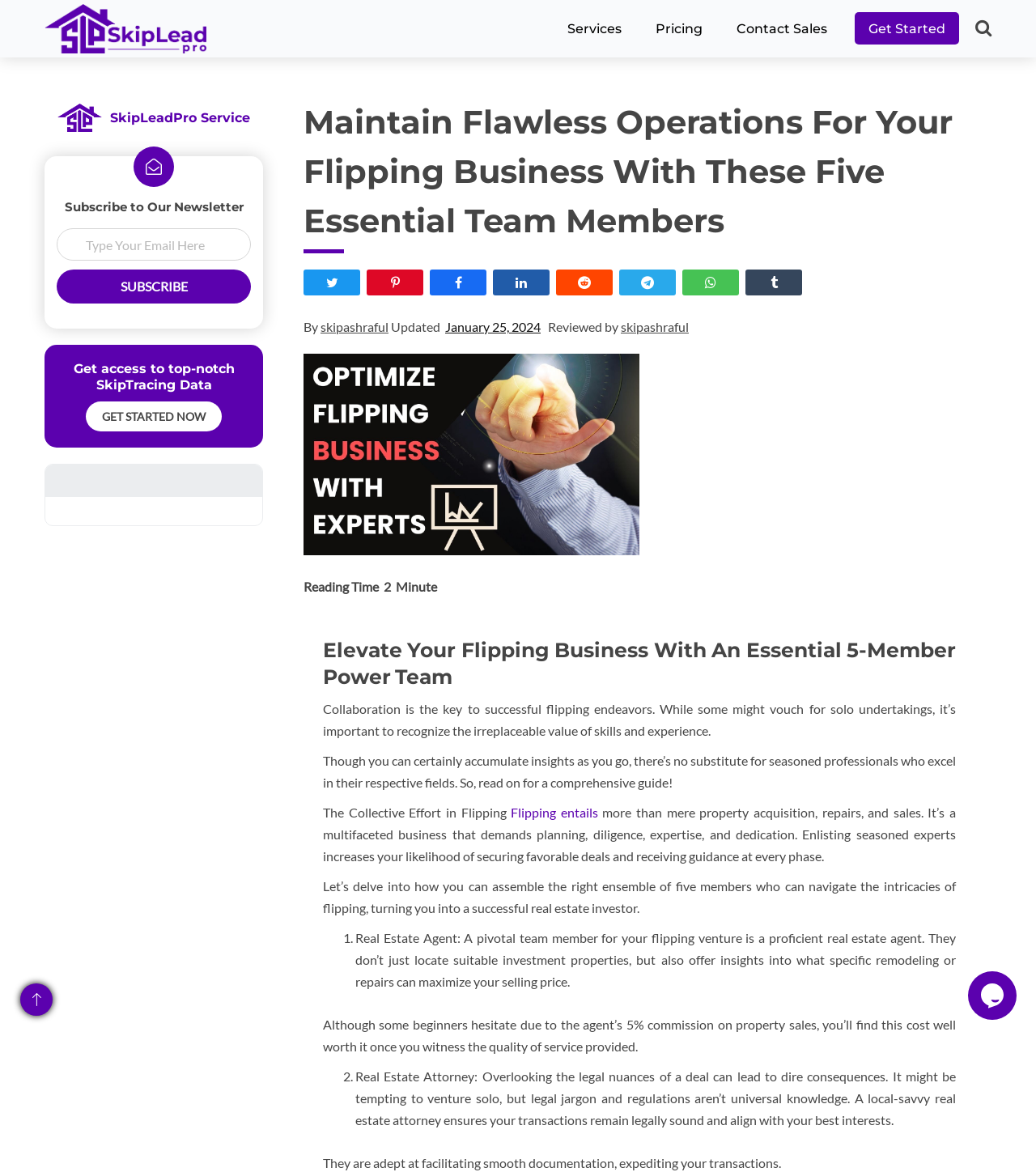Using the provided description Get Started, find the bounding box coordinates for the UI element. Provide the coordinates in (top-left x, top-left y, bottom-right x, bottom-right y) format, ensuring all values are between 0 and 1.

[0.825, 0.011, 0.926, 0.038]